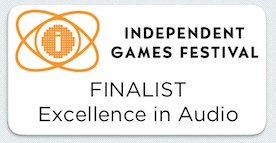Give a thorough caption of the image, focusing on all visible elements.

The image showcases a prestigious award badge from the Independent Games Festival, indicating that the game "Pugs Luv Beats" has been recognized as a finalist for "Excellence in Audio." The badge features a distinctive orange logo, representative of the festival, set against a clean, subdued background. Prominently displayed in bold text, the words "FINALIST" and "Excellence in Audio" highlight the game's achievement in delivering exceptional sound quality and musical integration within its gameplay, which has garnered praise from critics and players alike. This accolade reflects the game’s creativity and charm, underscoring its innovative contributions to the realm of indie game development.